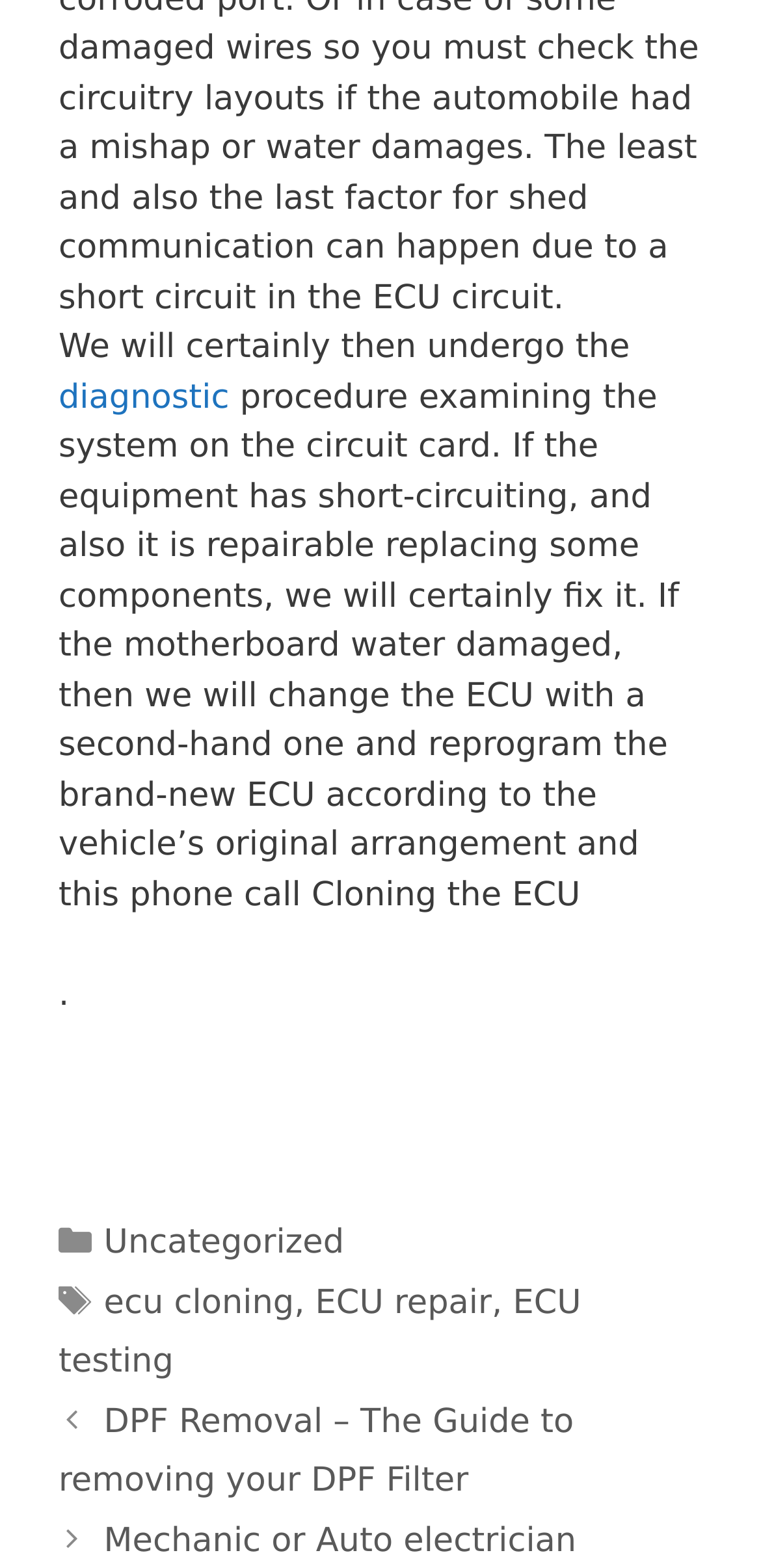Locate the UI element described as follows: "Mechanic or Auto electrician". Return the bounding box coordinates as four float numbers between 0 and 1 in the order [left, top, right, bottom].

[0.136, 0.97, 0.757, 0.995]